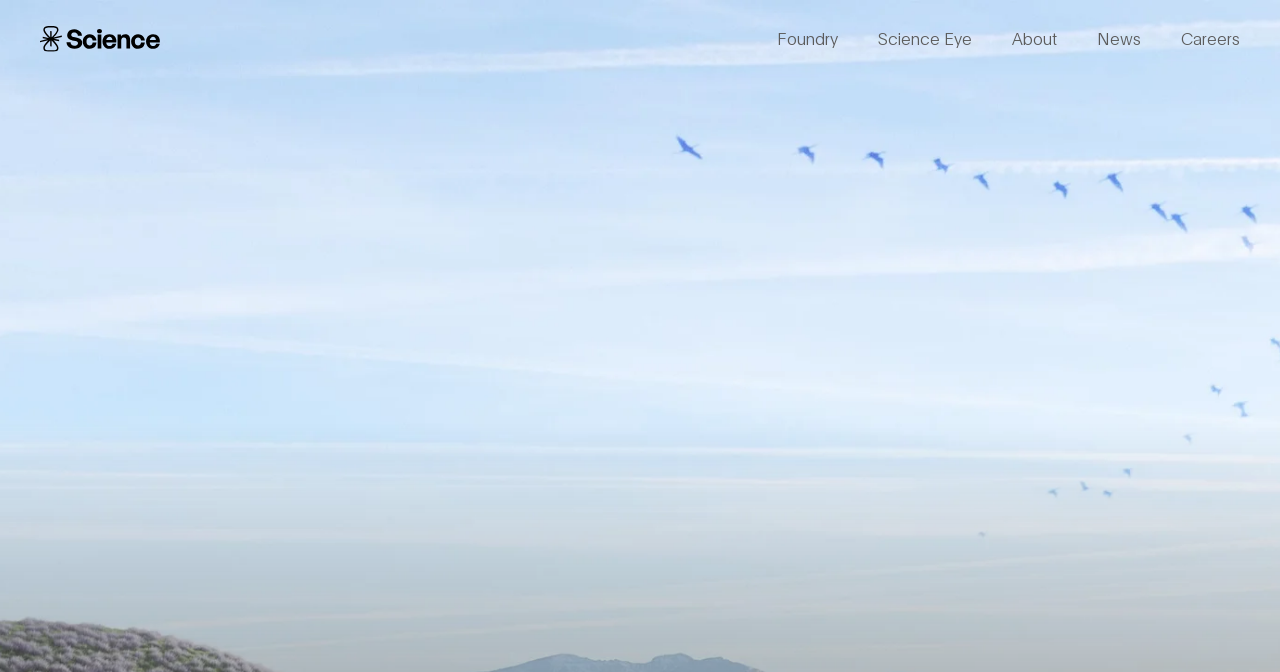From the webpage screenshot, identify the region described by Science Eye. Provide the bounding box coordinates as (top-left x, top-left y, bottom-right x, bottom-right y), with each value being a floating point number between 0 and 1.

[0.686, 0.039, 0.759, 0.071]